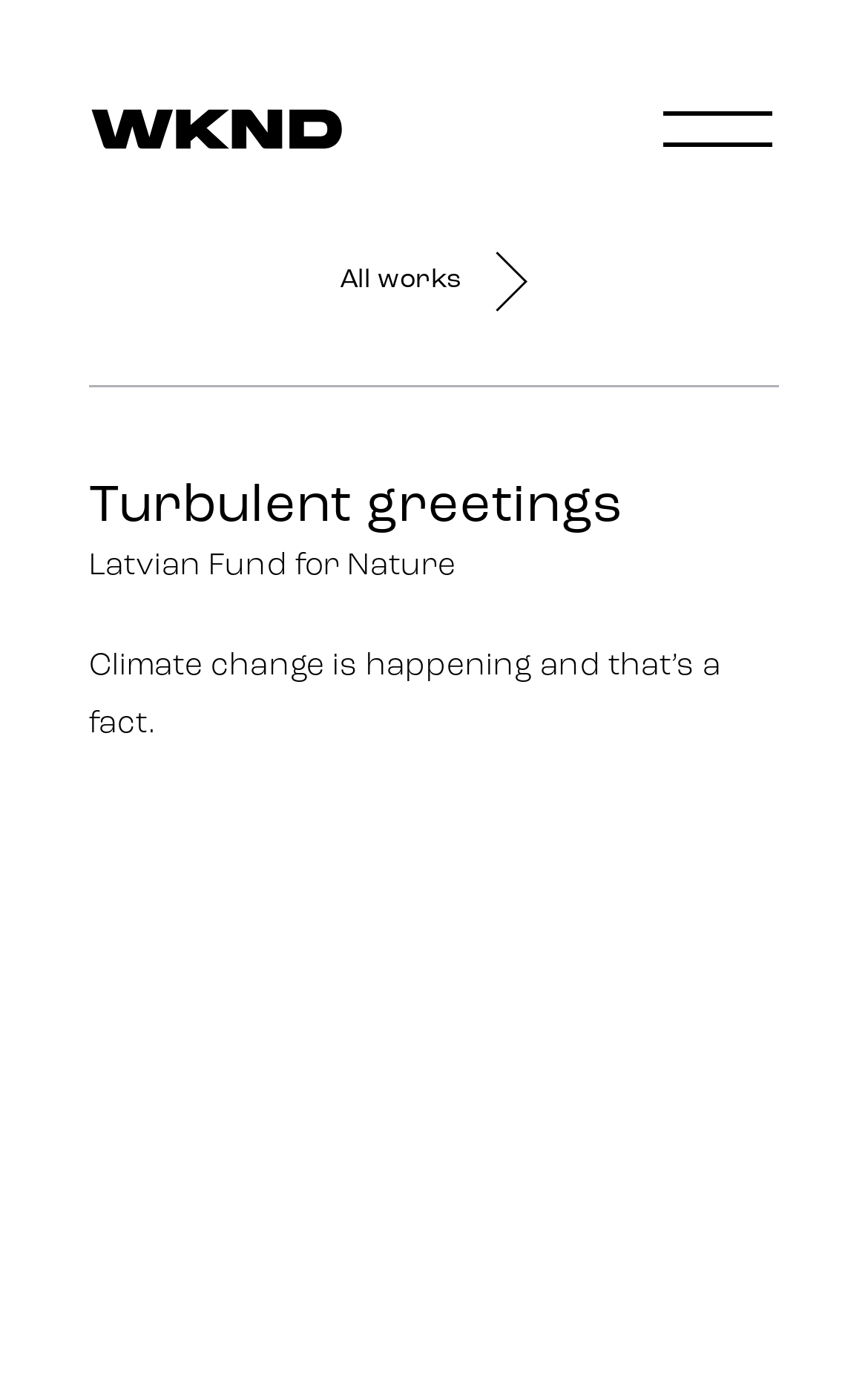Review the image closely and give a comprehensive answer to the question: What is the purpose of the 'Get in touch' link?

Based on the context and the location of the 'Get in touch' link, I inferred that its purpose is to provide a way for users to contact the organization or get in touch with them.